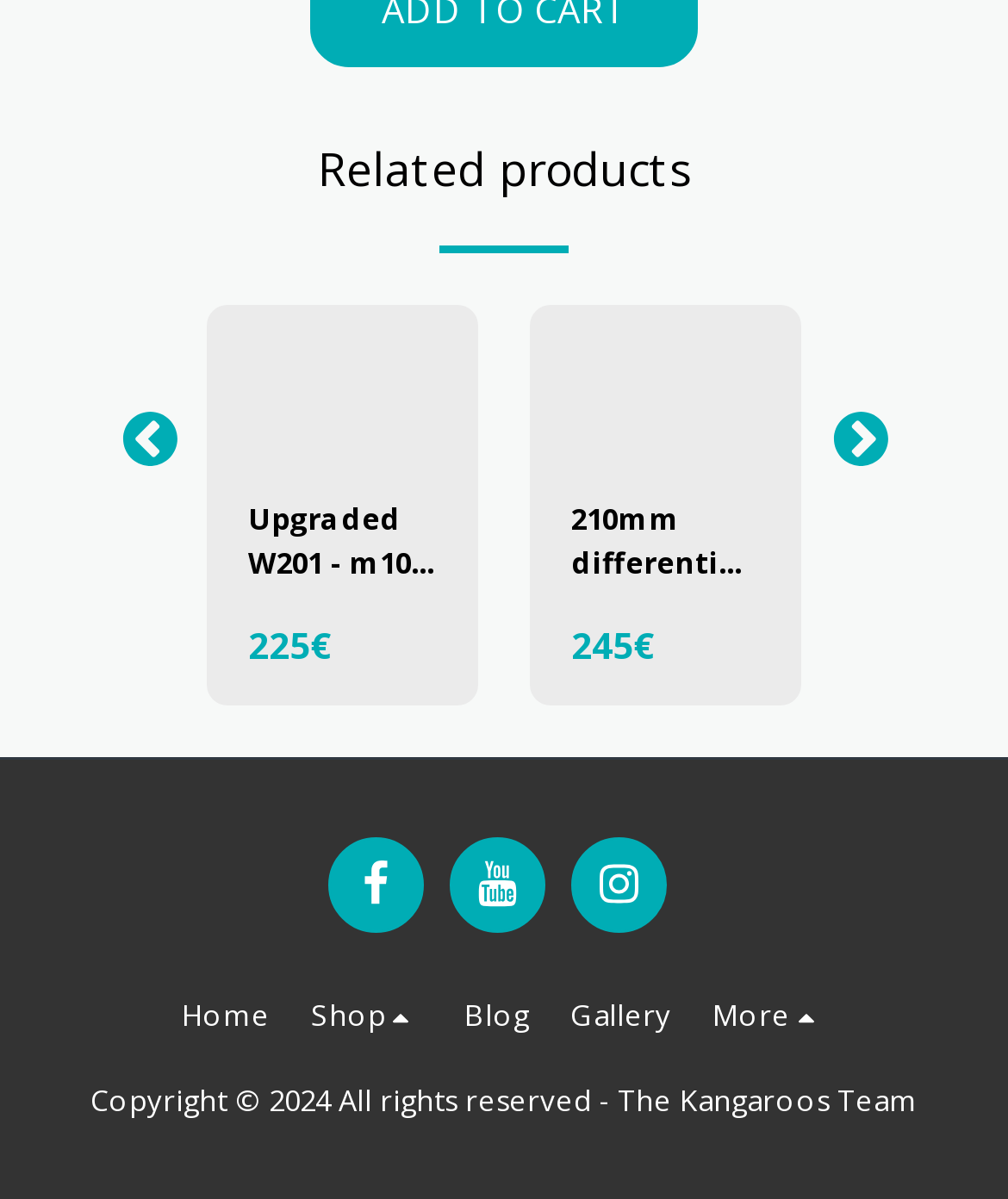Identify the bounding box for the described UI element: "alt="chevron-circle-down"".

[0.807, 0.339, 0.898, 0.393]